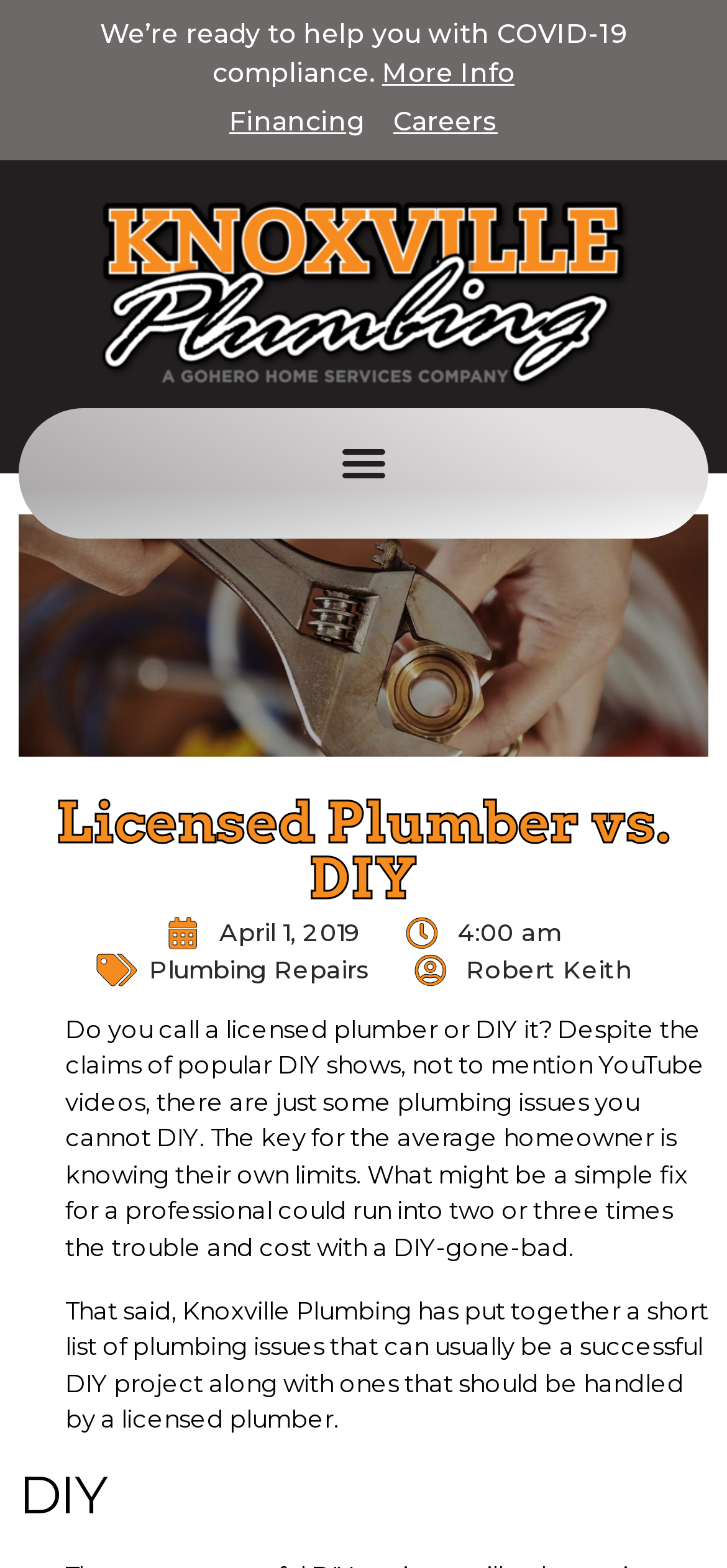Carefully examine the image and provide an in-depth answer to the question: Who is the author of the article?

The author of the article is mentioned in the link 'Robert Keith' which is located below the heading 'Licensed Plumber vs. DIY'. This suggests that Robert Keith is the author of the article.